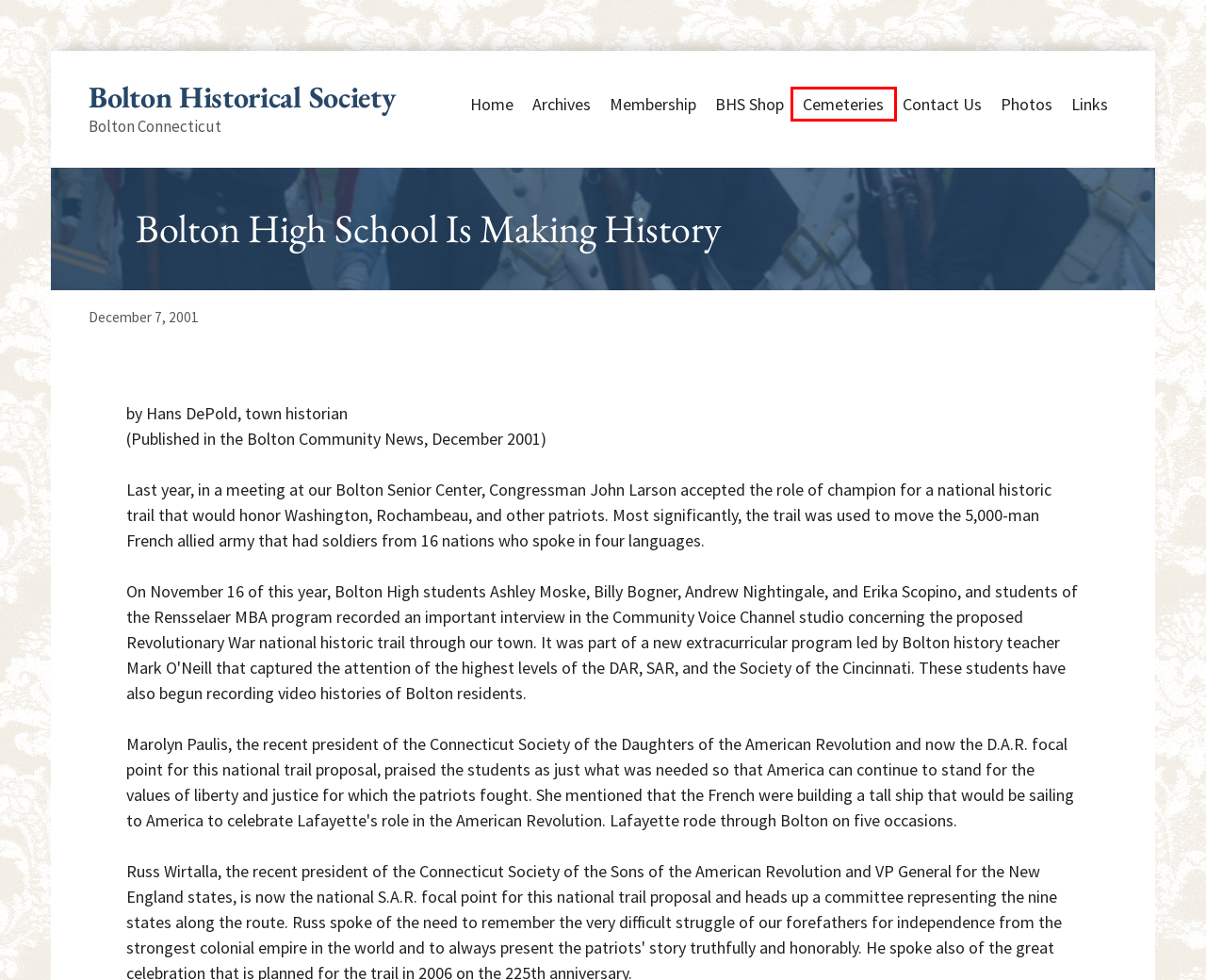Given a screenshot of a webpage with a red bounding box highlighting a UI element, determine which webpage description best matches the new webpage that appears after clicking the highlighted element. Here are the candidates:
A. Archives - Bolton (Connecticut) Historical Society
B. BHS Shop - Bolton (Connecticut) Historical Society
C. Cemeteries - Bolton (Connecticut) Historical Society
D. Photos - Bolton (Connecticut) Historical Society
E. Home - Bolton (Connecticut) Historical Society
F. Membership - Bolton (Connecticut) Historical Society
G. Links - Bolton (Connecticut) Historical Society
H. Contact Us - Bolton (Connecticut) Historical Society

C